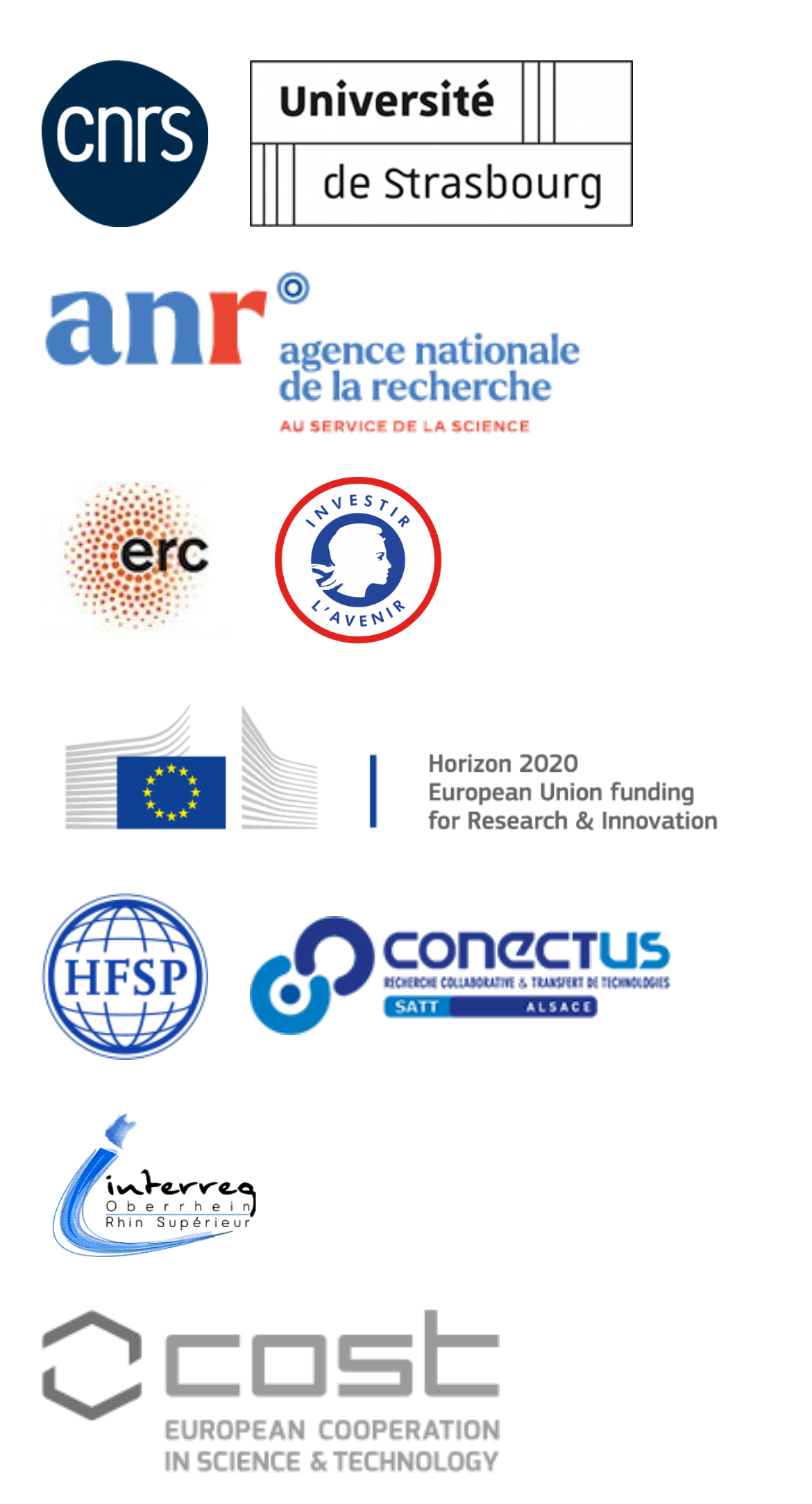What is the logo above the 'Université de Strasbourg' link?
Please provide a single word or phrase based on the screenshot.

Université de Strasbourg